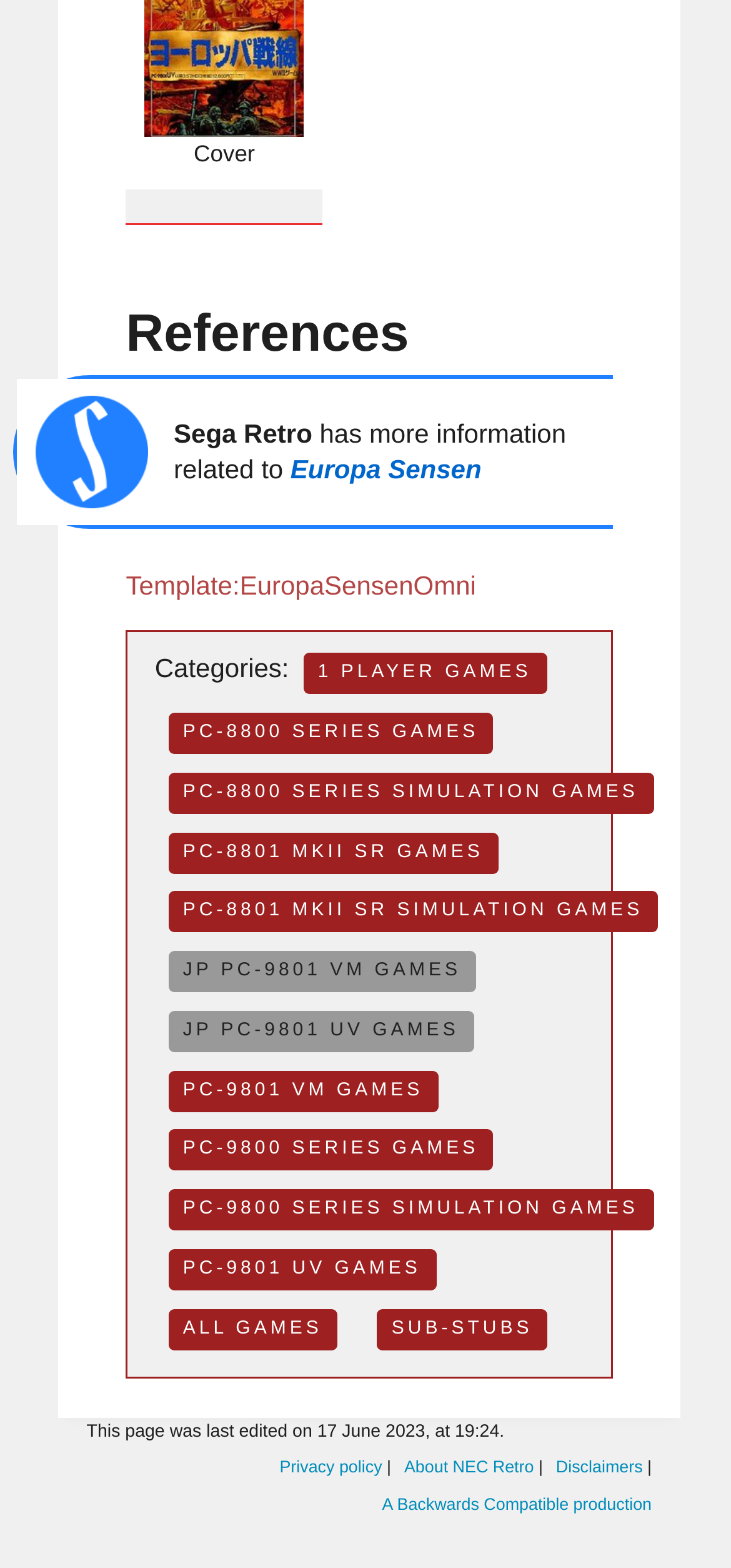Find the bounding box coordinates of the clickable area that will achieve the following instruction: "Browse 1 PLAYER GAMES".

[0.414, 0.417, 0.748, 0.443]